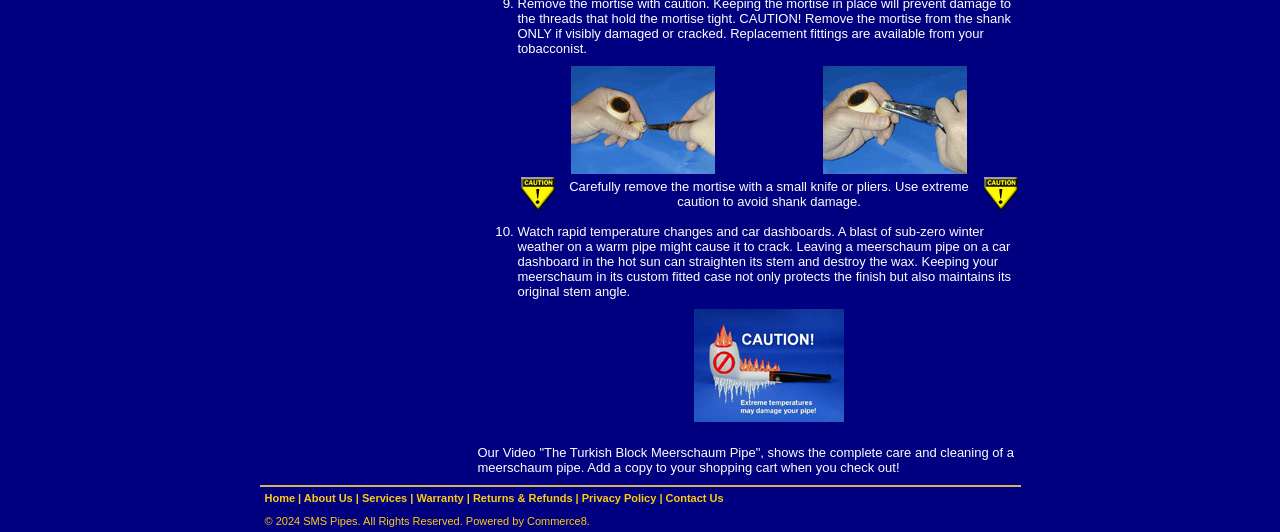Respond with a single word or short phrase to the following question: 
What is the purpose of the custom fitted case?

Protects the finish